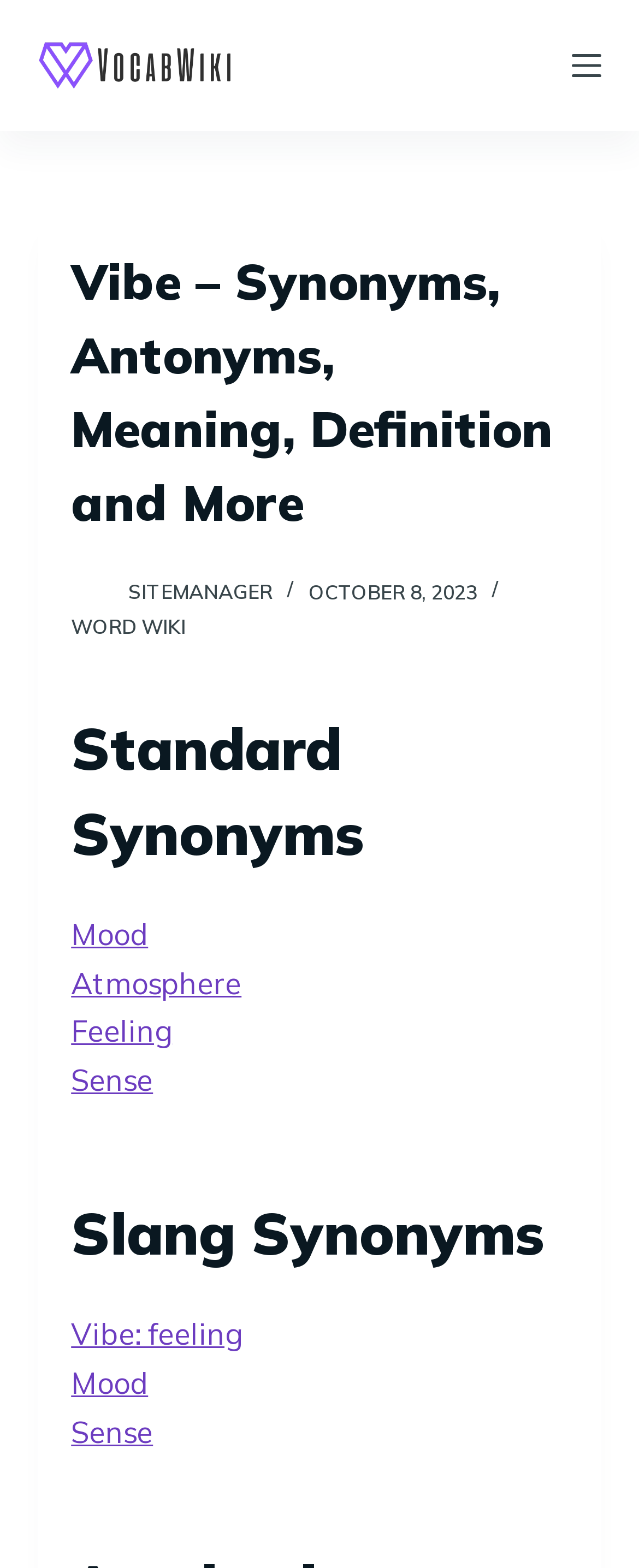Highlight the bounding box coordinates of the region I should click on to meet the following instruction: "Open the off canvas menu".

[0.894, 0.032, 0.94, 0.051]